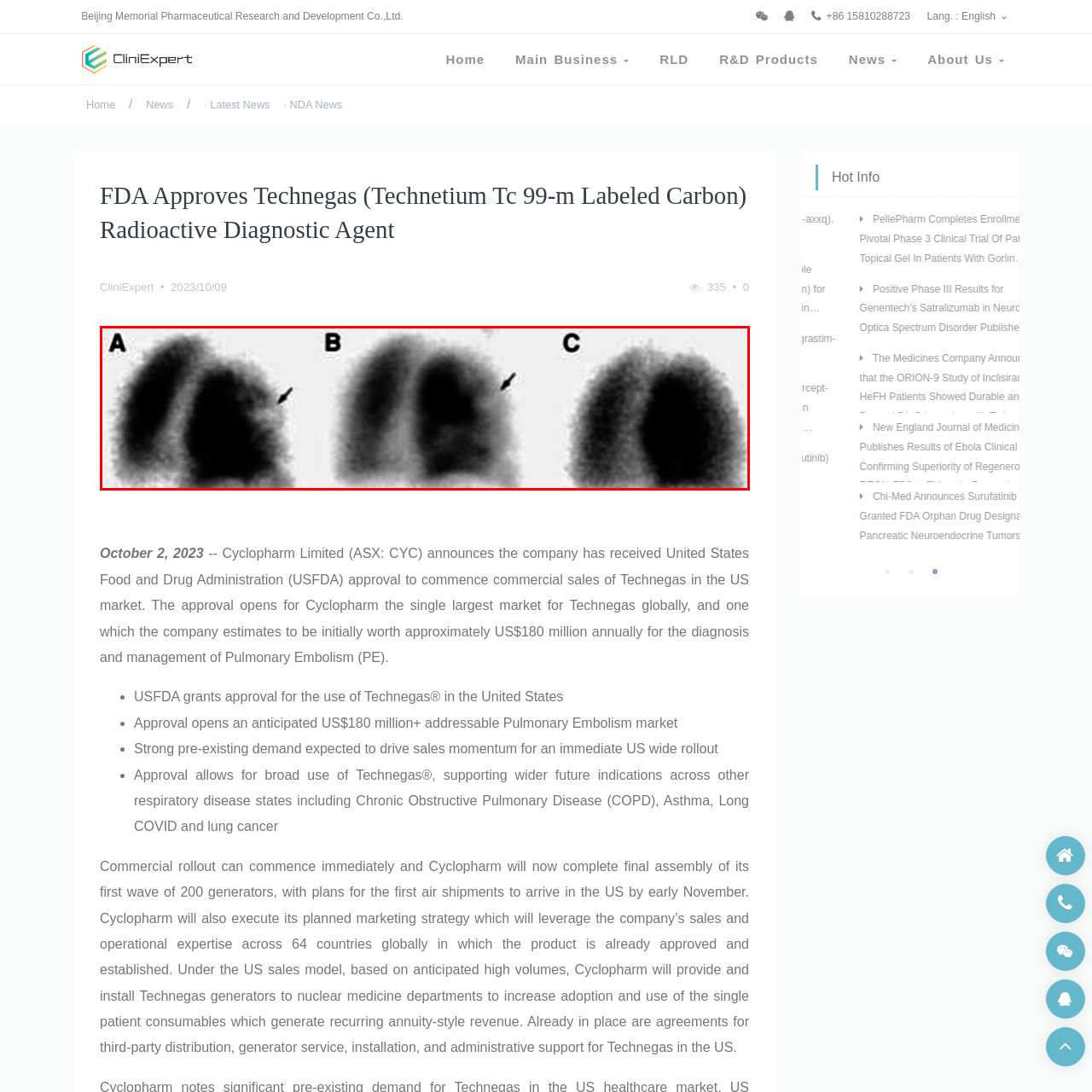What condition can be diagnosed using this imaging technique?
Analyze the image within the red frame and provide a concise answer using only one word or a short phrase.

Pulmonary Embolism